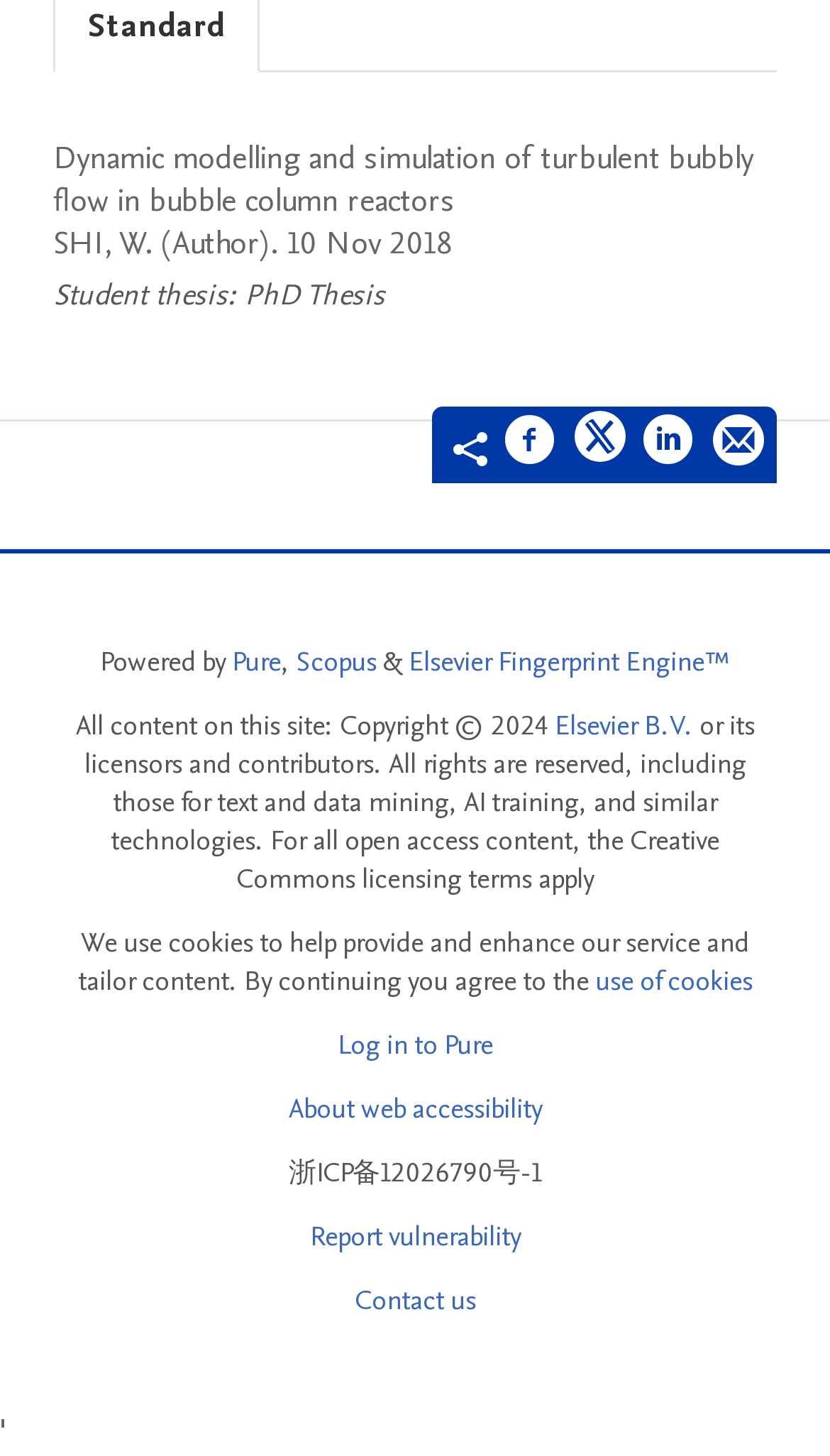Specify the bounding box coordinates of the area that needs to be clicked to achieve the following instruction: "Share on Twitter".

[0.692, 0.283, 0.754, 0.328]